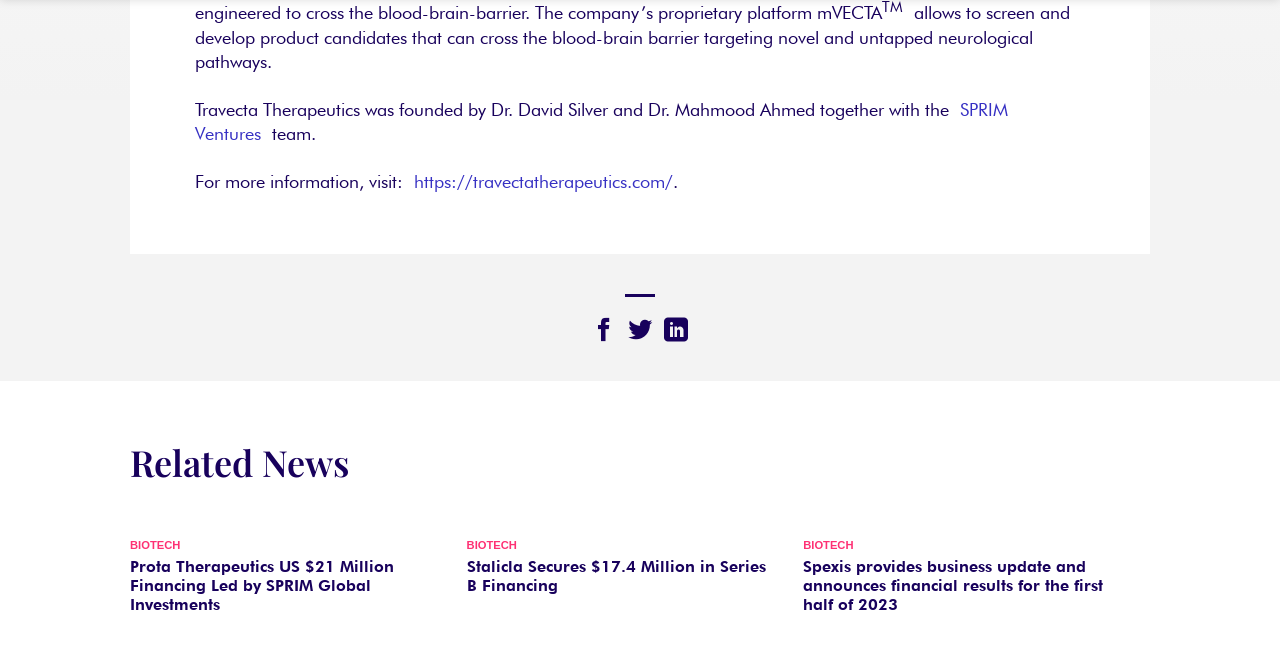Find the bounding box coordinates of the element's region that should be clicked in order to follow the given instruction: "Read news about Spexis". The coordinates should consist of four float numbers between 0 and 1, i.e., [left, top, right, bottom].

[0.627, 0.855, 0.867, 0.944]